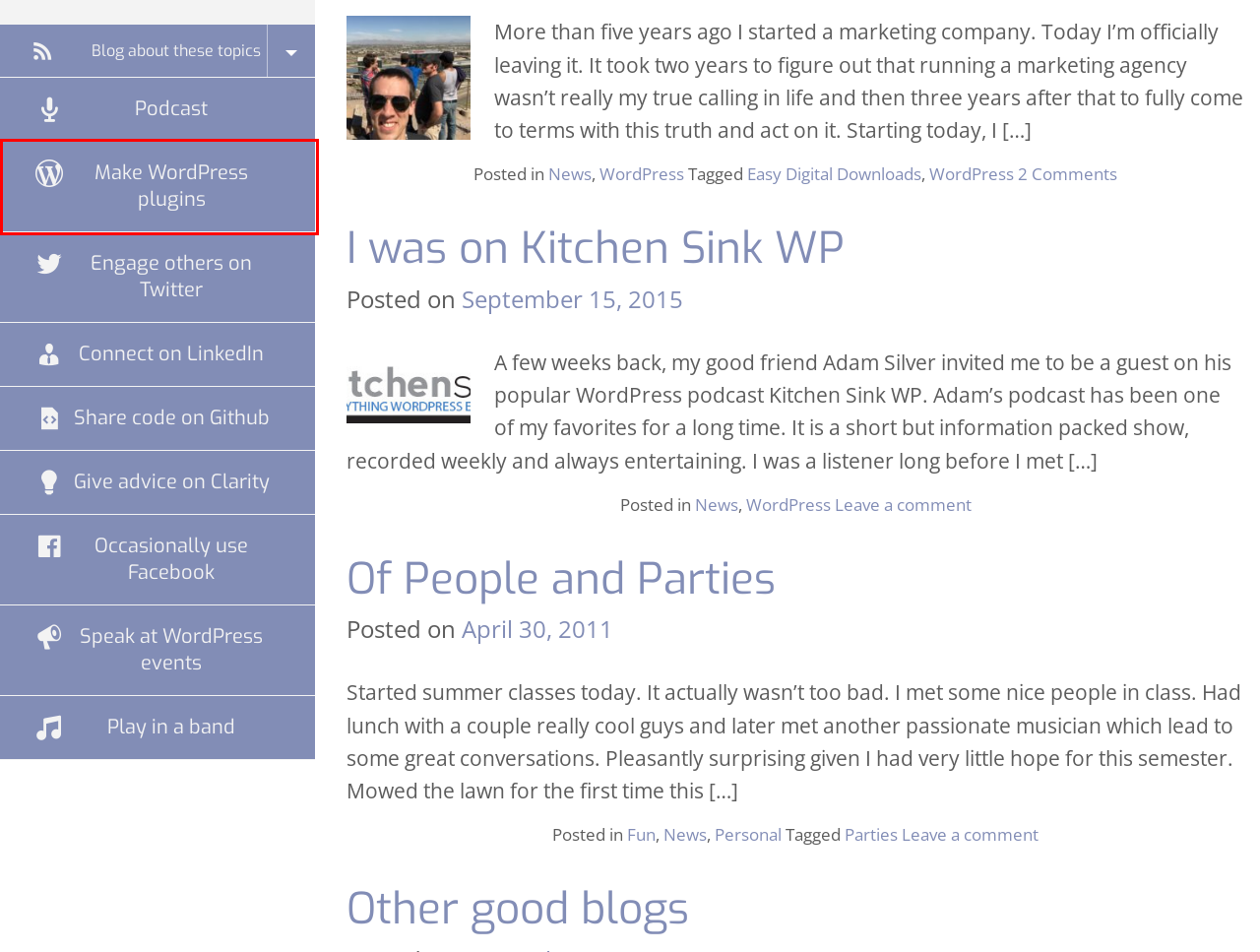Analyze the given webpage screenshot and identify the UI element within the red bounding box. Select the webpage description that best matches what you expect the new webpage to look like after clicking the element. Here are the candidates:
A. Videos of Kyle Maurer – WordPress.tv
B. WordPress | Kyle's Blog
C. Kyle Maurer (@brashrebel) – WordPress user profile | WordPress.org
D. Other good blogs | Kyle's Blog
E. Of People and Parties | Kyle's Blog
F. Podcasting | Kyle's Blog
G. Personal | Kyle's Blog
H. I was on Kitchen Sink WP | Kyle's Blog

C